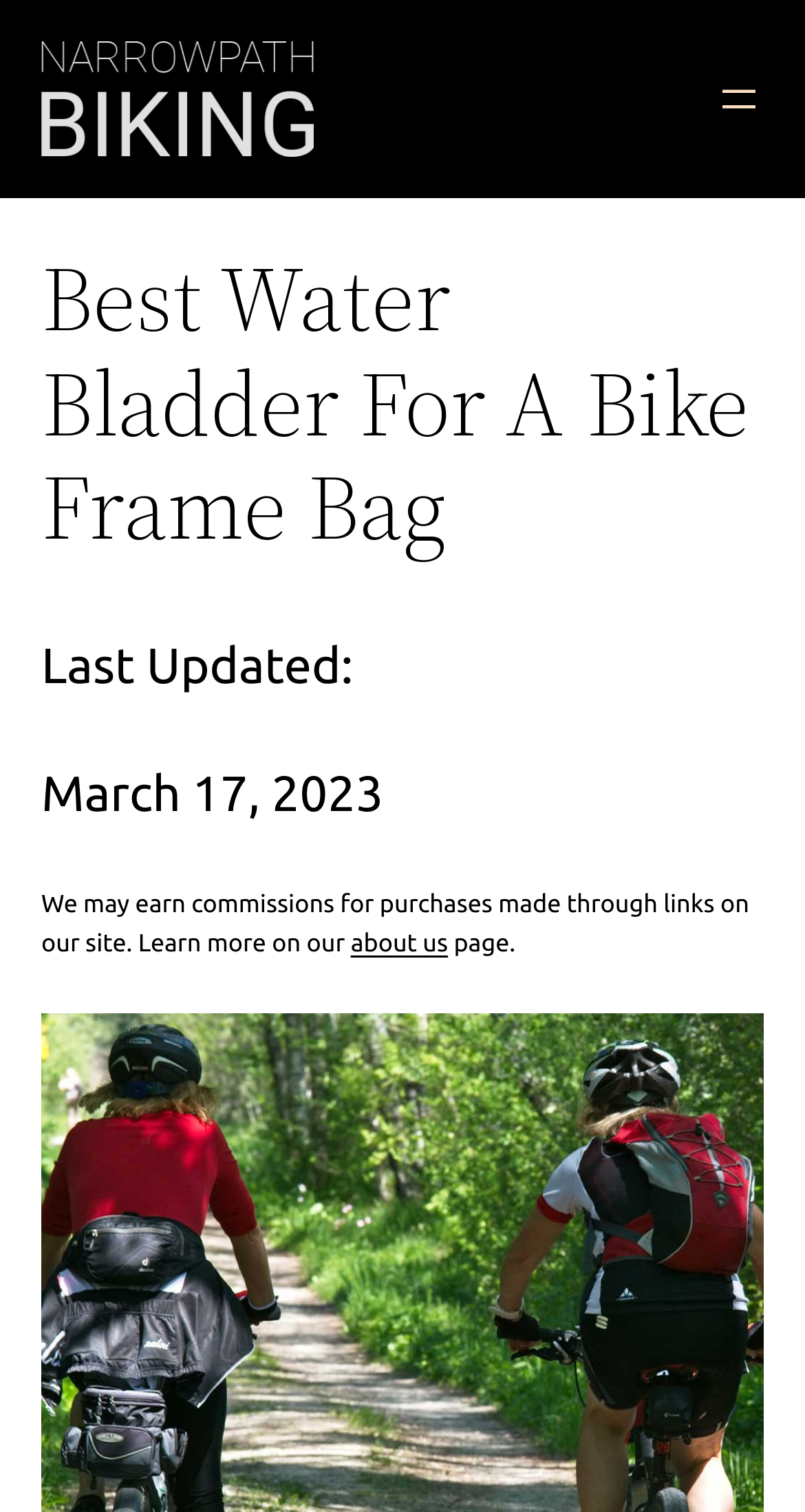Analyze and describe the webpage in a detailed narrative.

The webpage is about finding the best water bladder for a bike frame bag, specifically for mountain biking. At the top left of the page, there is a logo and a link to "Narrow Path Biking" accompanied by an image. 

Below the logo, there is a header navigation section at the top right of the page, which contains a button to open a menu. 

The main content of the page starts with a heading that reads "Best Water Bladder For A Bike Frame Bag" located at the top center of the page. 

Underneath the heading, there is a section that displays the last updated date, "March 17, 2023", along with a label "Last Updated:". 

Following the last updated section, there is a paragraph of text that explains the website's policy on earning commissions for purchases made through links on their site. This paragraph contains a link to the "about us" page.